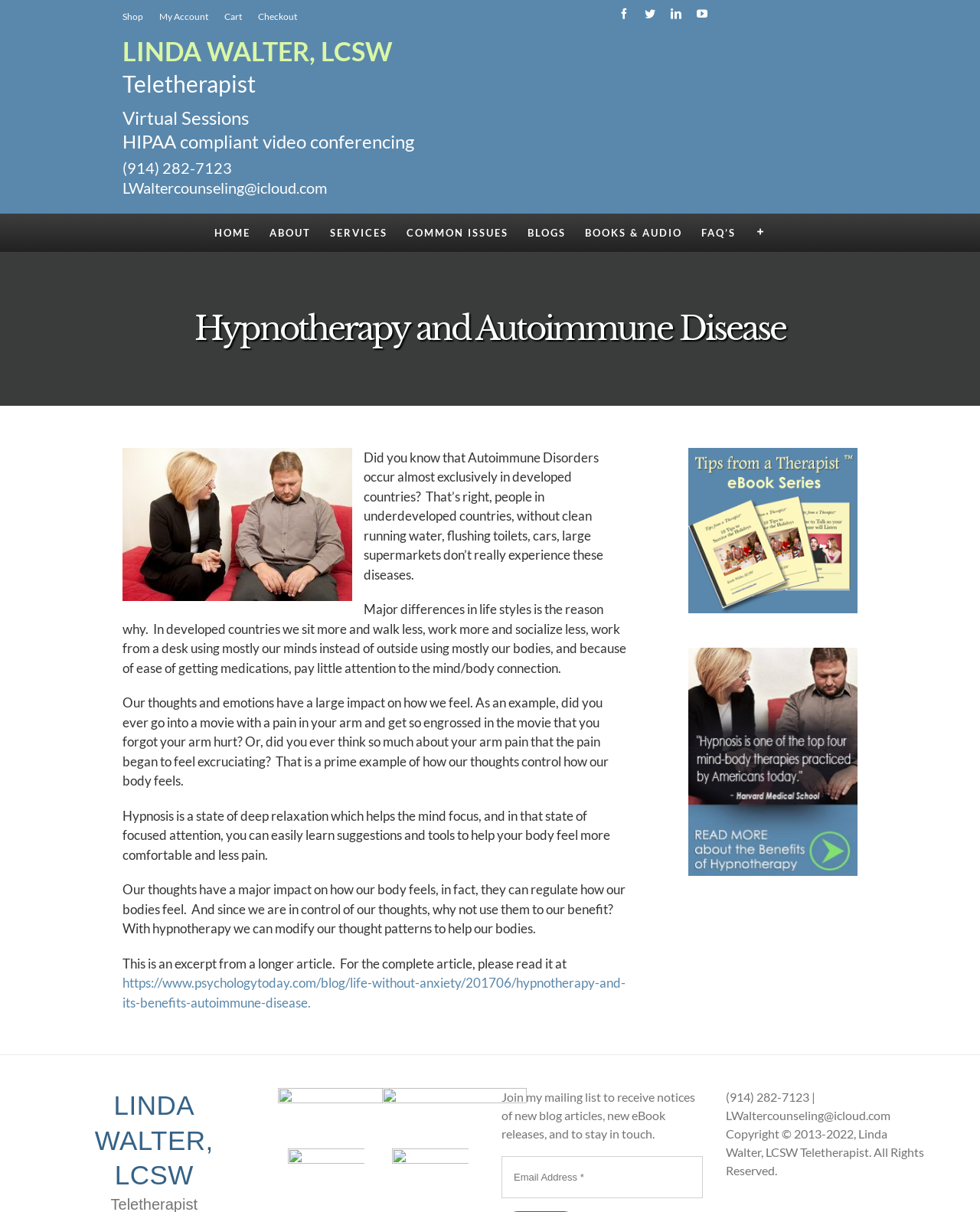Extract the primary heading text from the webpage.

LINDA WALTER, LCSW